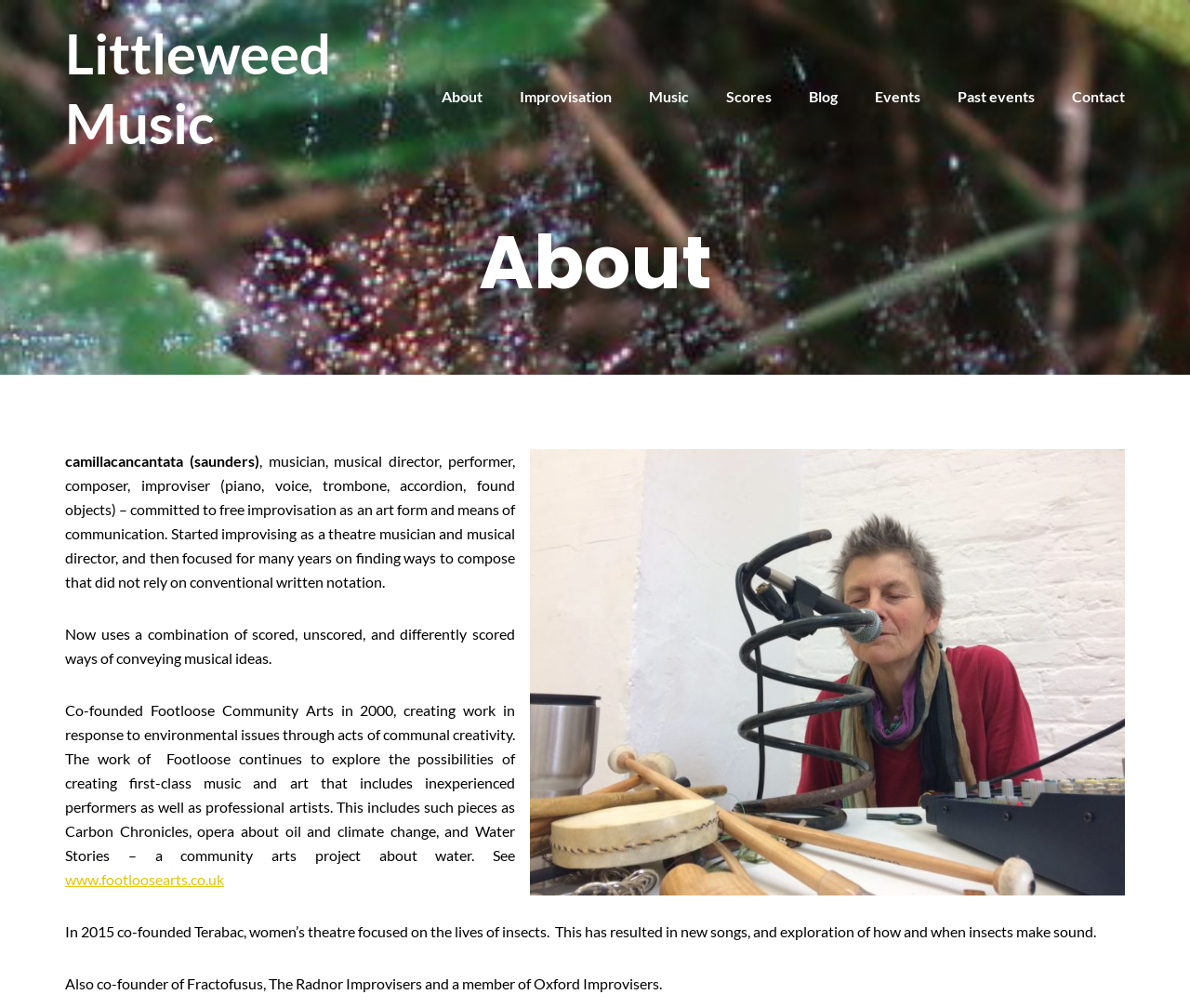Respond to the following question using a concise word or phrase: 
What is the name of the women's theatre focused on insects?

Terabac